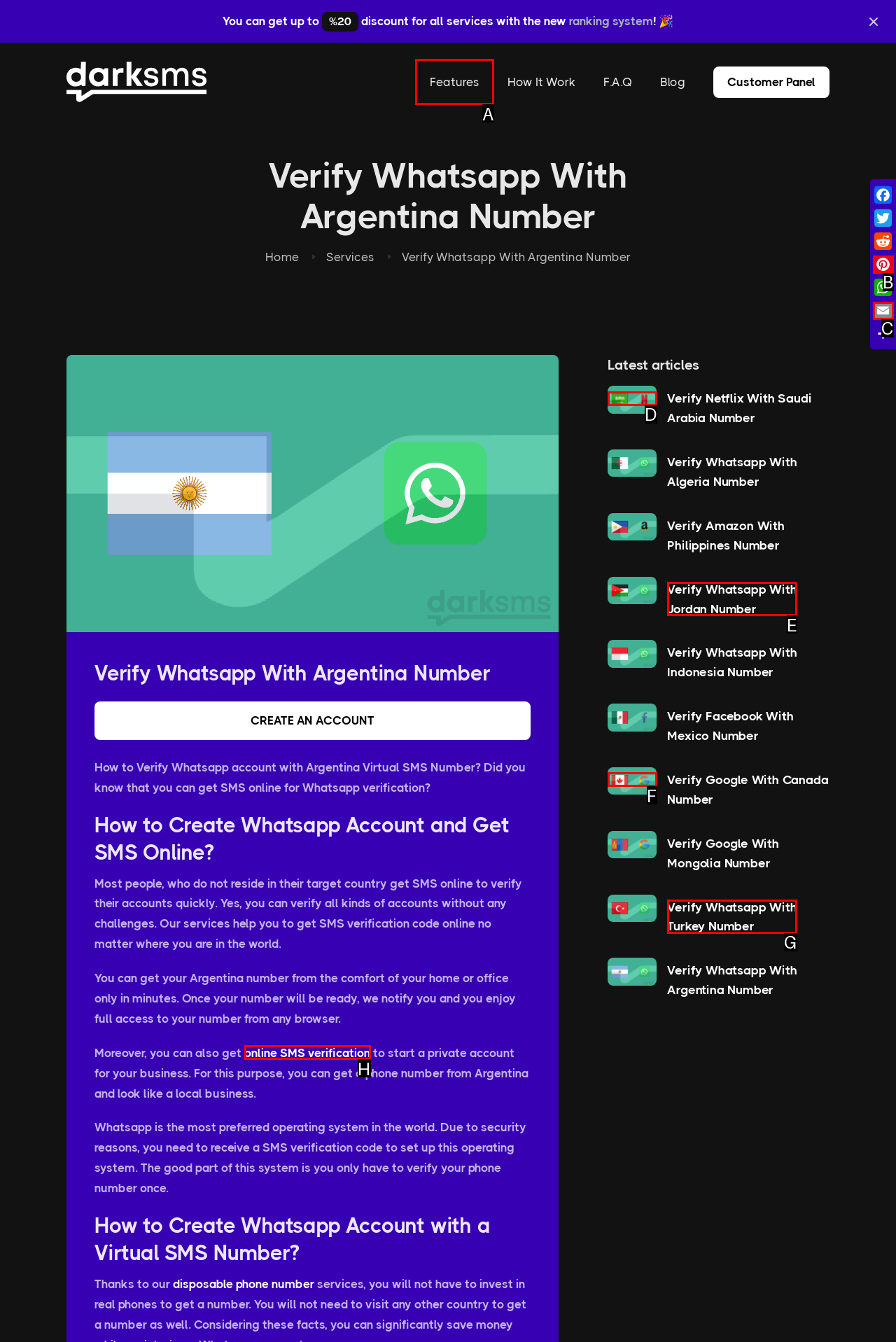Select the HTML element that needs to be clicked to carry out the task: Check the 'Features' link
Provide the letter of the correct option.

A